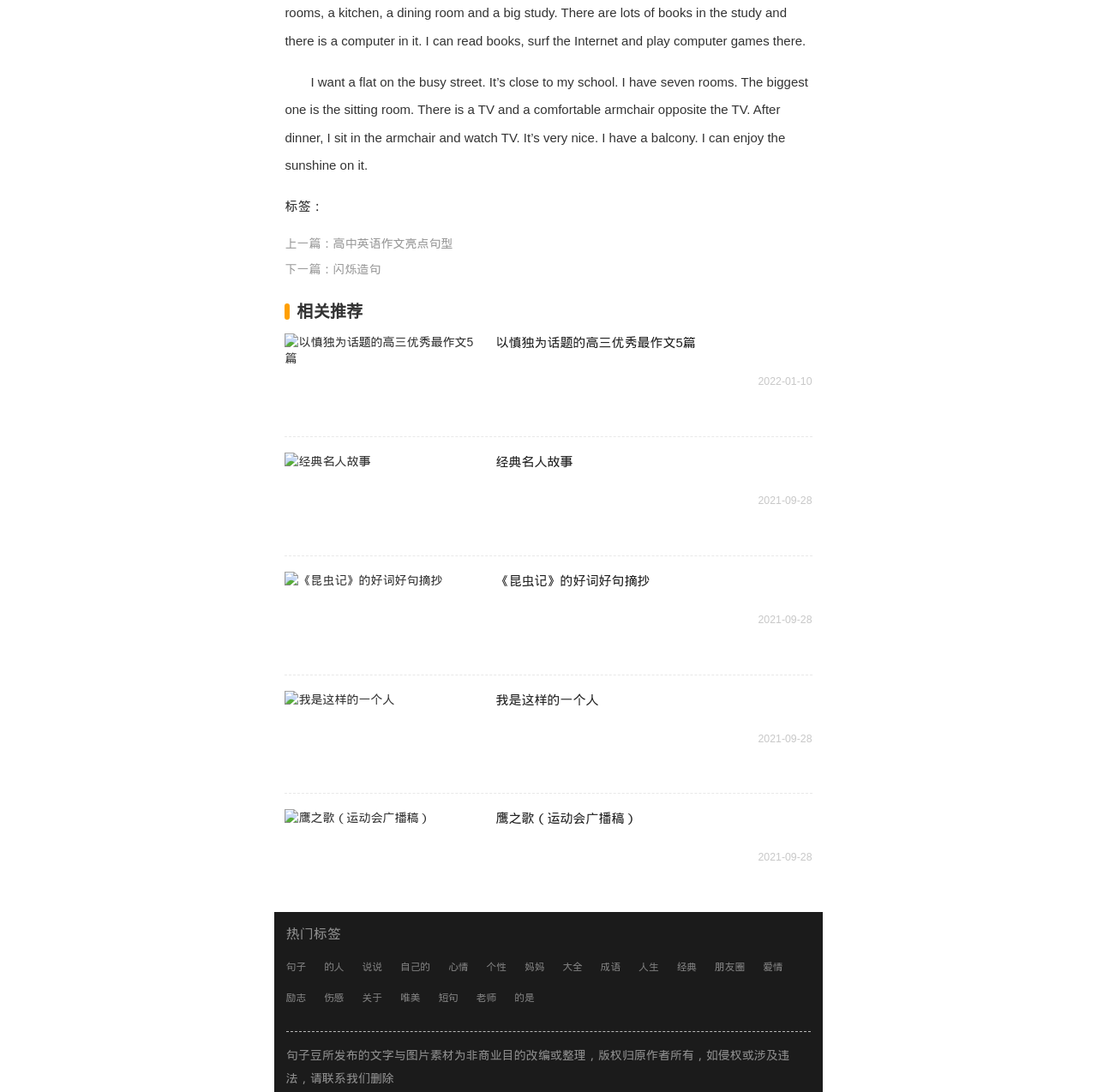What is the topic of the first paragraph?
Refer to the image and give a detailed answer to the query.

The first paragraph is describing a flat on a busy street, which is close to the writer's school. It has seven rooms, including a sitting room with a TV and a comfortable armchair.